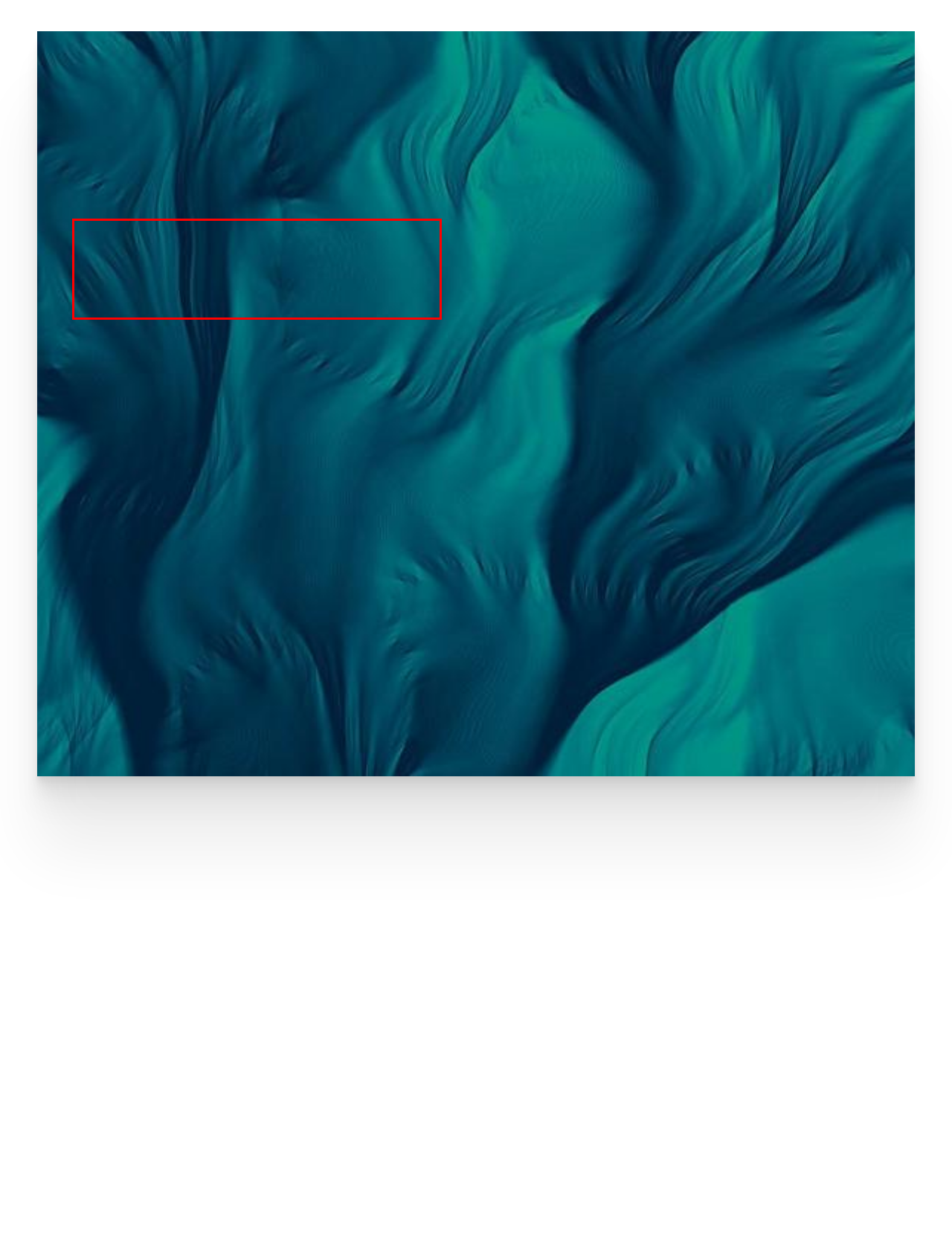Examine the webpage screenshot and use OCR to obtain the text inside the red bounding box.

Looking to enhance your appearance? Connect with our specialists to explore our surgical, medspa, and wellness services. Get the boost you deserve. Contact us now.